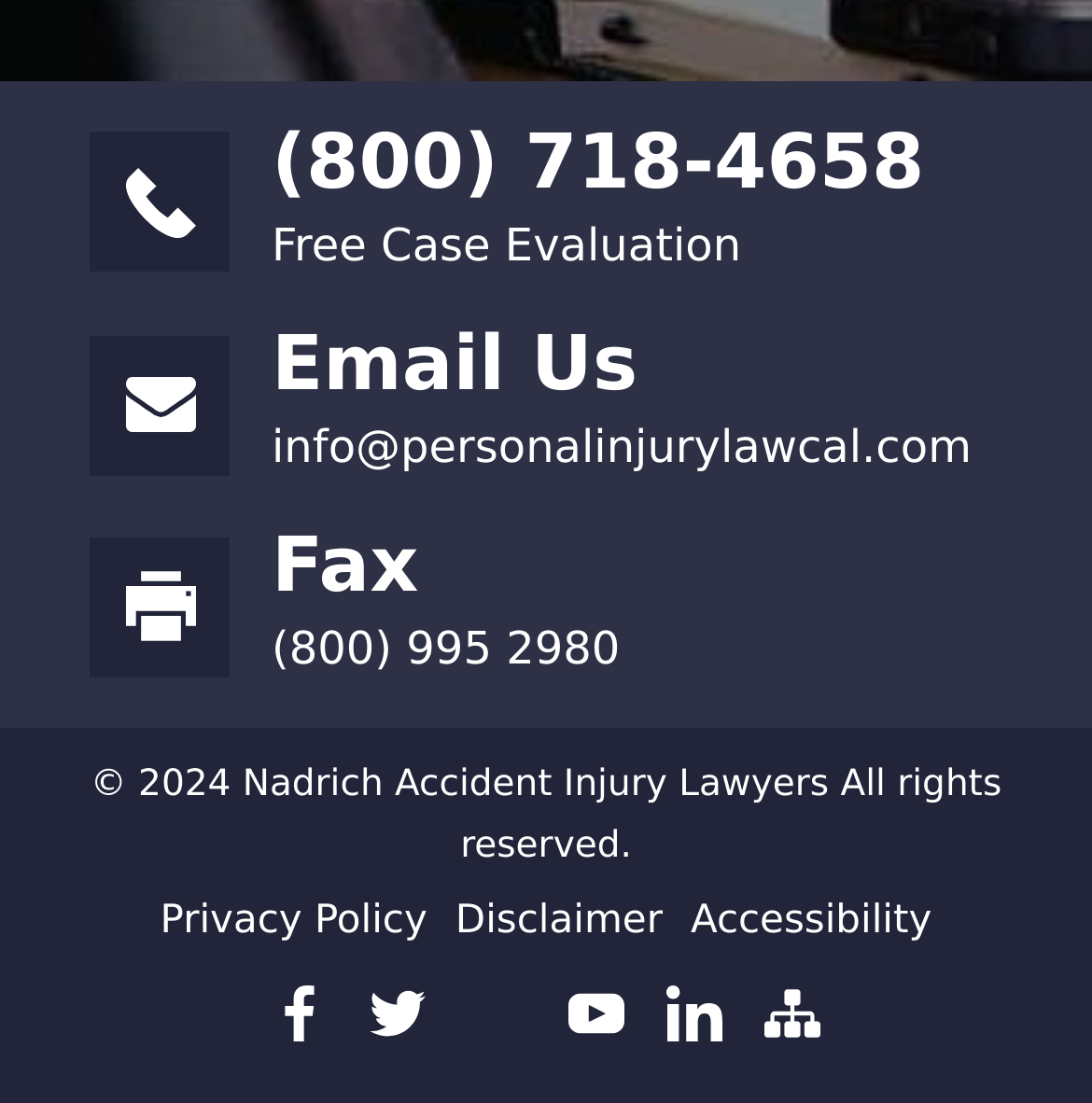Locate the bounding box coordinates of the clickable element to fulfill the following instruction: "Request a free case evaluation". Provide the coordinates as four float numbers between 0 and 1 in the format [left, top, right, bottom].

[0.249, 0.198, 0.679, 0.246]